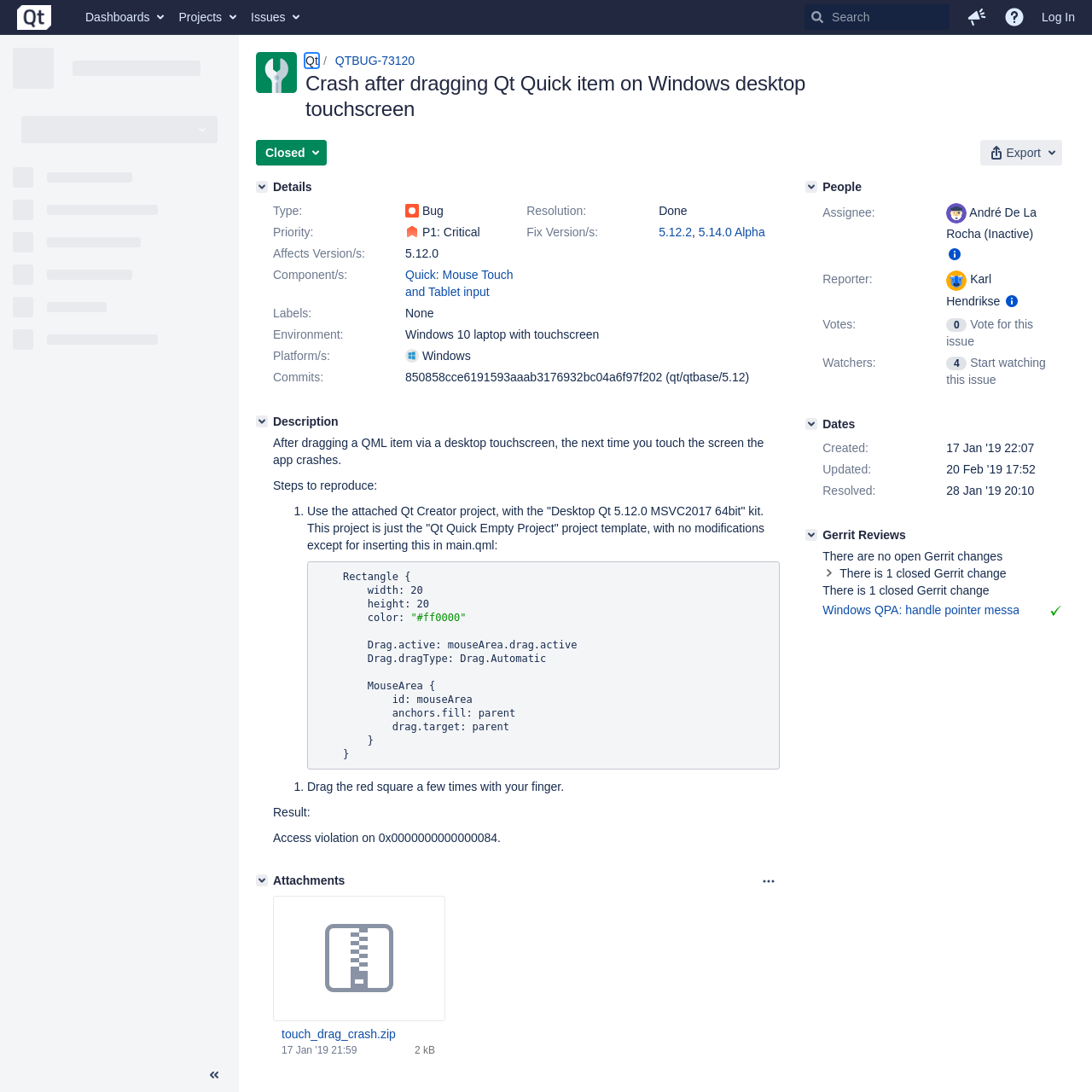What is the main title displayed on this webpage?

Crash after dragging Qt Quick item on Windows desktop touchscreen